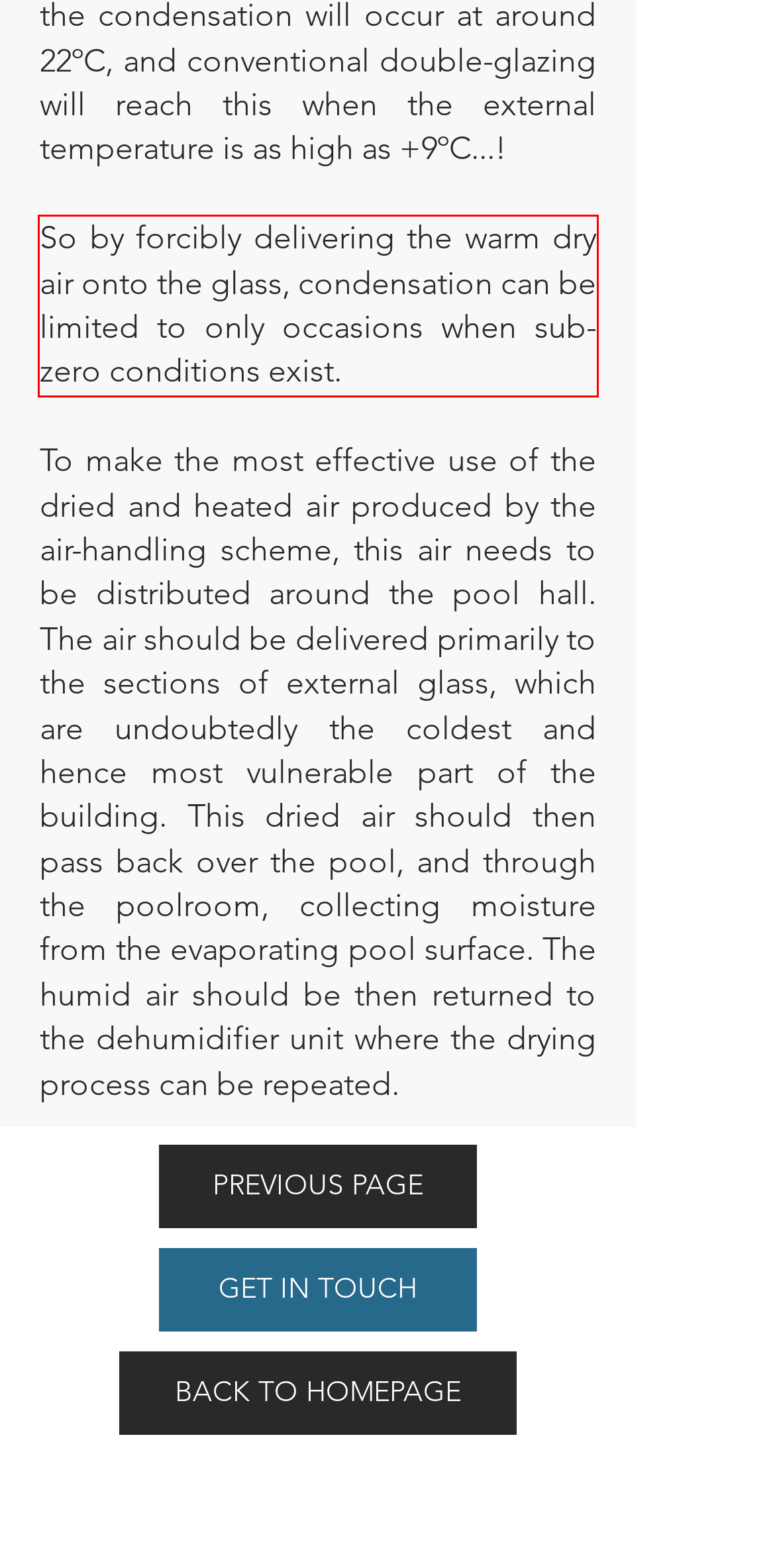You are provided with a screenshot of a webpage that includes a UI element enclosed in a red rectangle. Extract the text content inside this red rectangle.

So by forcibly delivering the warm dry air onto the glass, condensation can be limited to only occasions when sub-zero conditions exist.